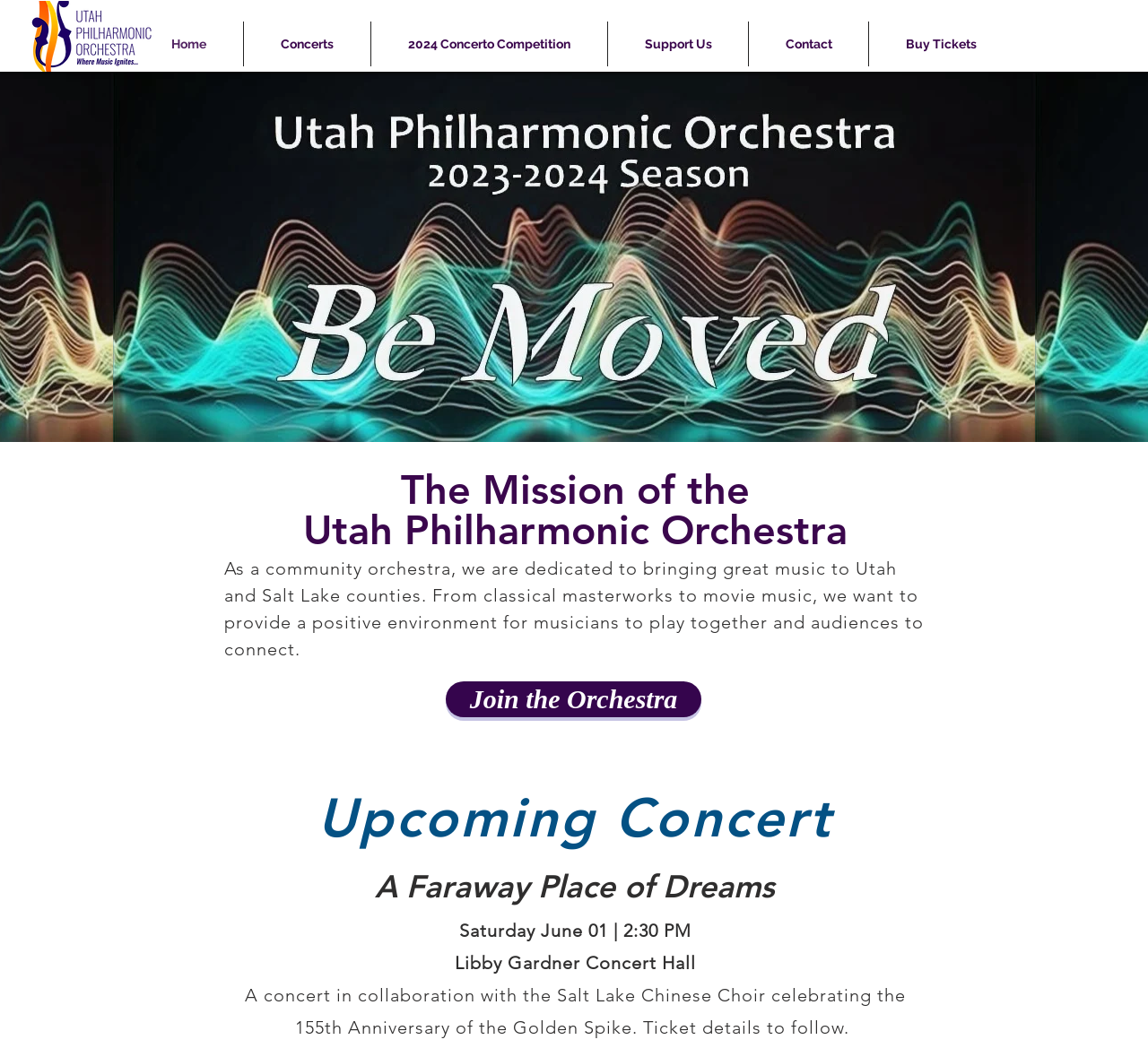Find the bounding box coordinates for the HTML element described as: "2024 Concerto Competition". The coordinates should consist of four float values between 0 and 1, i.e., [left, top, right, bottom].

[0.323, 0.02, 0.529, 0.063]